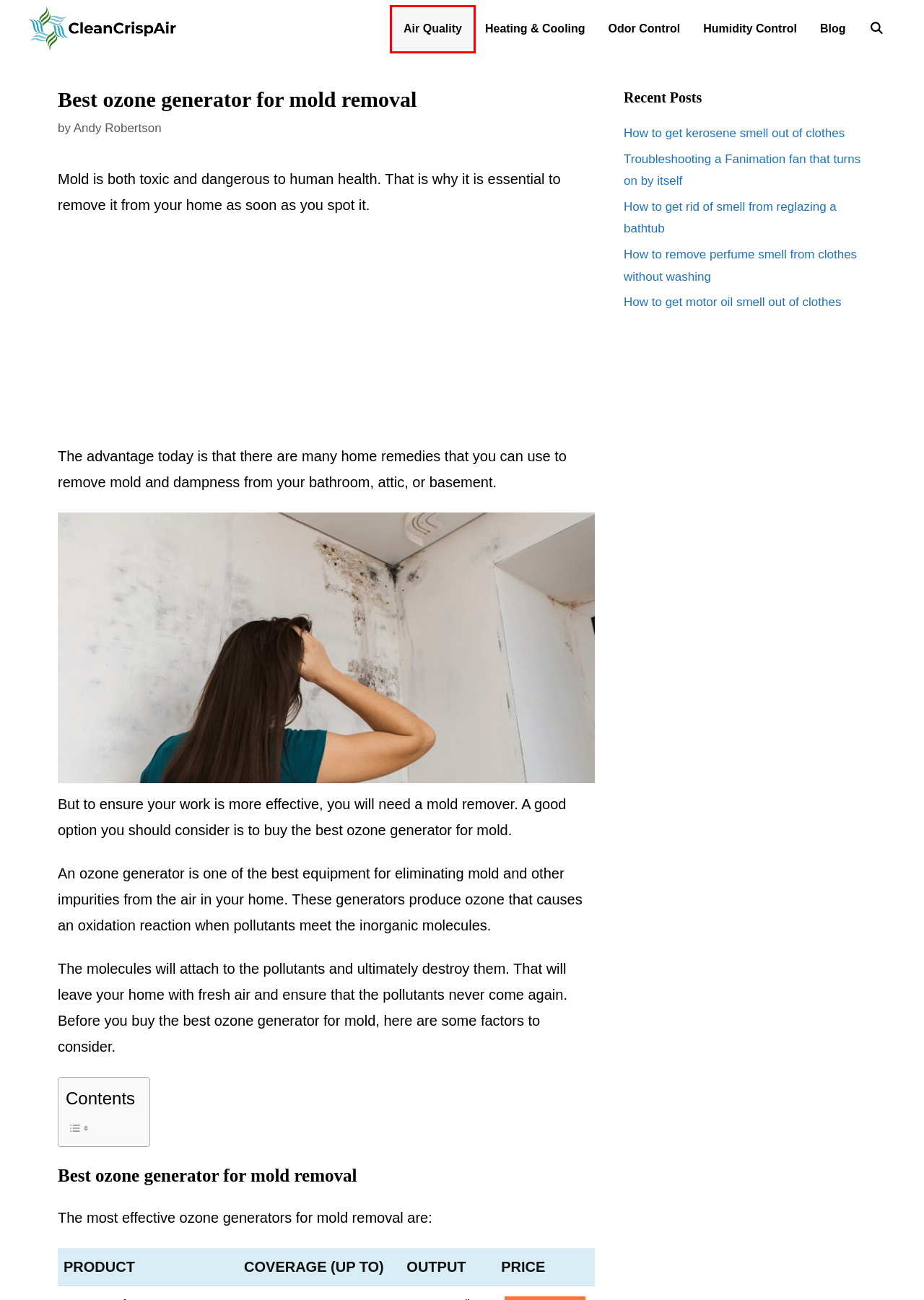Examine the screenshot of a webpage featuring a red bounding box and identify the best matching webpage description for the new page that results from clicking the element within the box. Here are the options:
A. Troubleshooting a Fanimation fan that turns on by itself - CleanCrispAir
B. How to get kerosene smell out of clothes - CleanCrispAir
C. CleanCrispAir - Your Trusted Home Air Quality Guide
D. Air Quality - CleanCrispAir
E. Blog - CleanCrispAir
F. Odor Control - CleanCrispAir
G. Humidity Control - CleanCrispAir
H. Heating and Cooling - CleanCrispAir

D